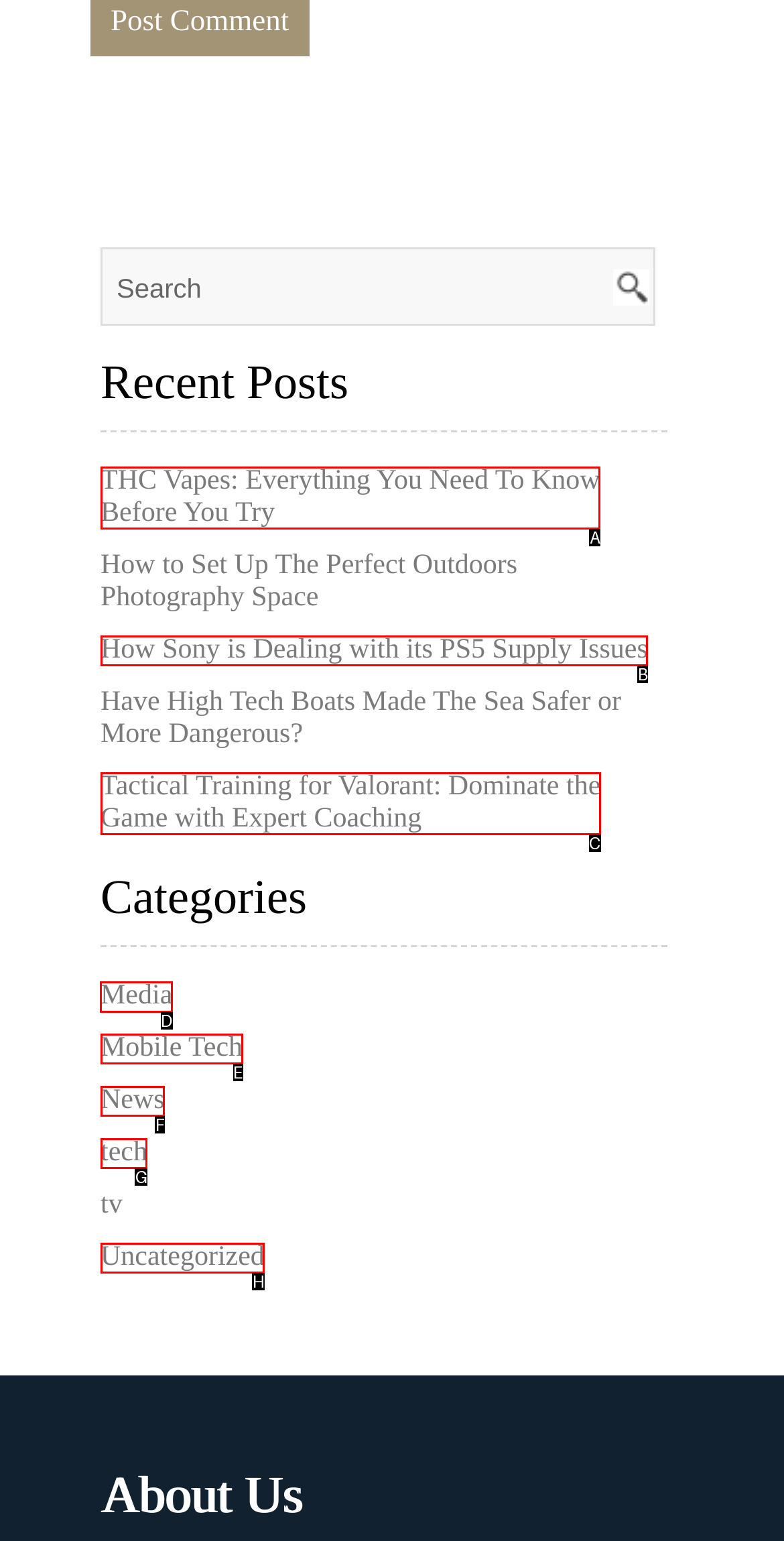Given the task: browse the Media category, indicate which boxed UI element should be clicked. Provide your answer using the letter associated with the correct choice.

D